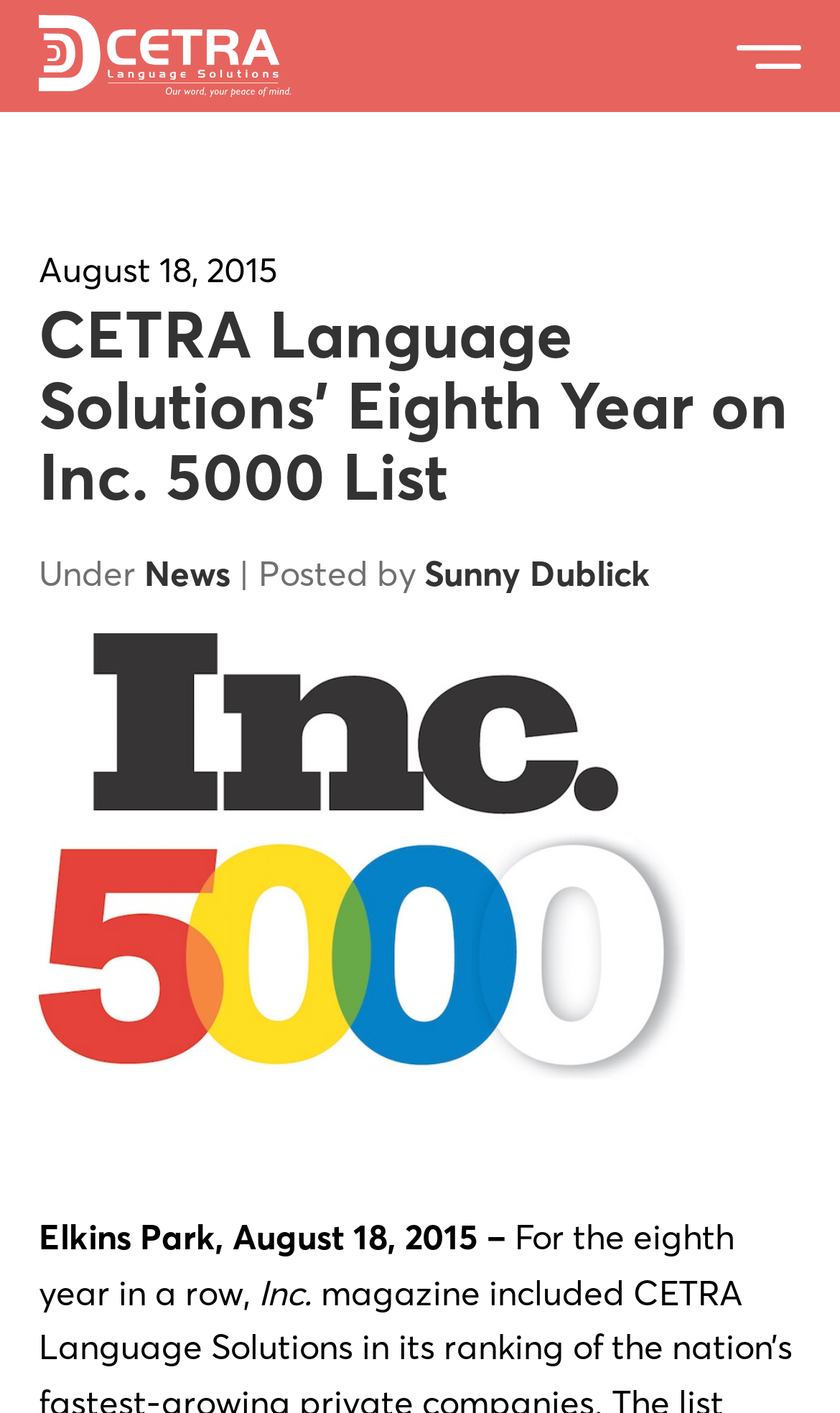Please specify the bounding box coordinates of the area that should be clicked to accomplish the following instruction: "Request a Quote". The coordinates should consist of four float numbers between 0 and 1, i.e., [left, top, right, bottom].

[0.046, 0.515, 0.39, 0.574]